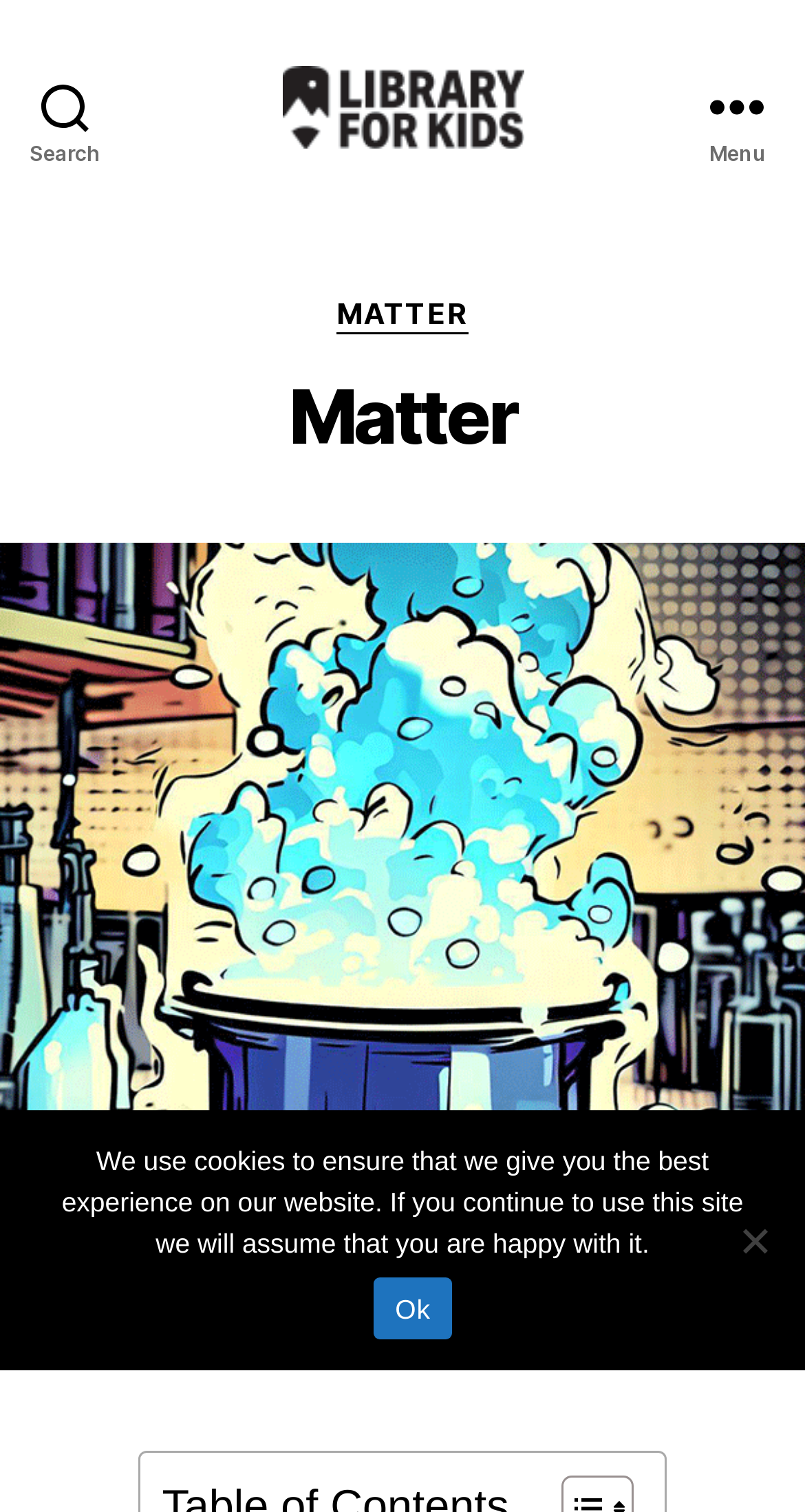Calculate the bounding box coordinates of the UI element given the description: "GCARD".

None